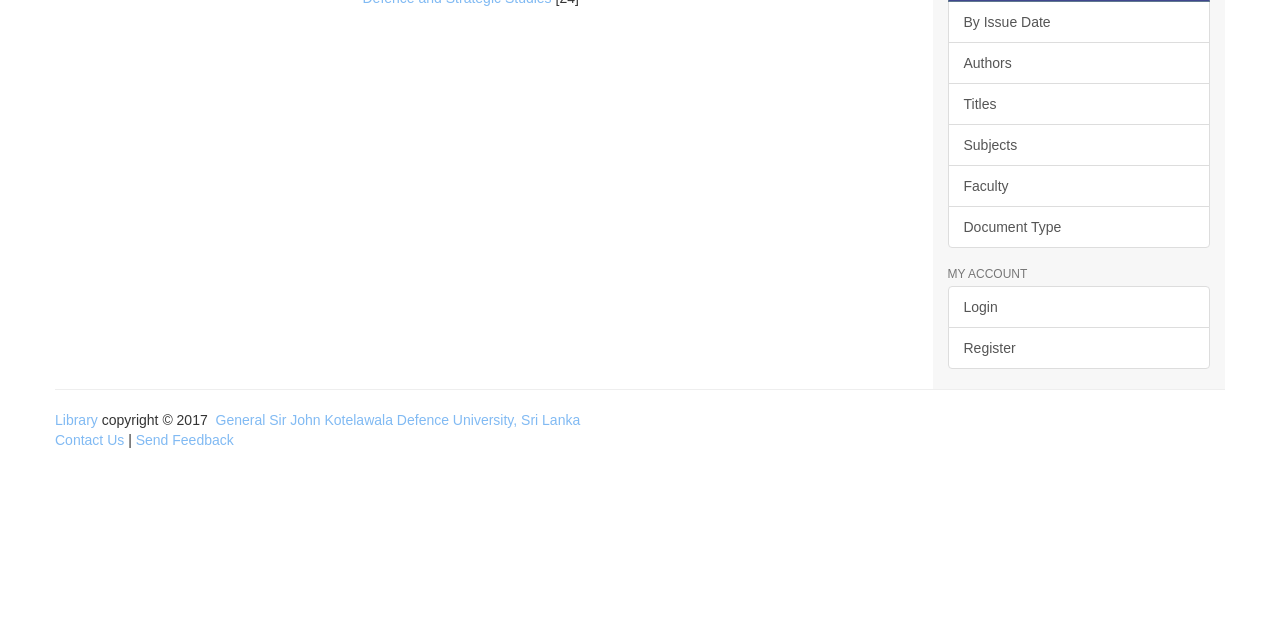Using the provided element description: "Send Feedback", identify the bounding box coordinates. The coordinates should be four floats between 0 and 1 in the order [left, top, right, bottom].

[0.106, 0.676, 0.183, 0.701]